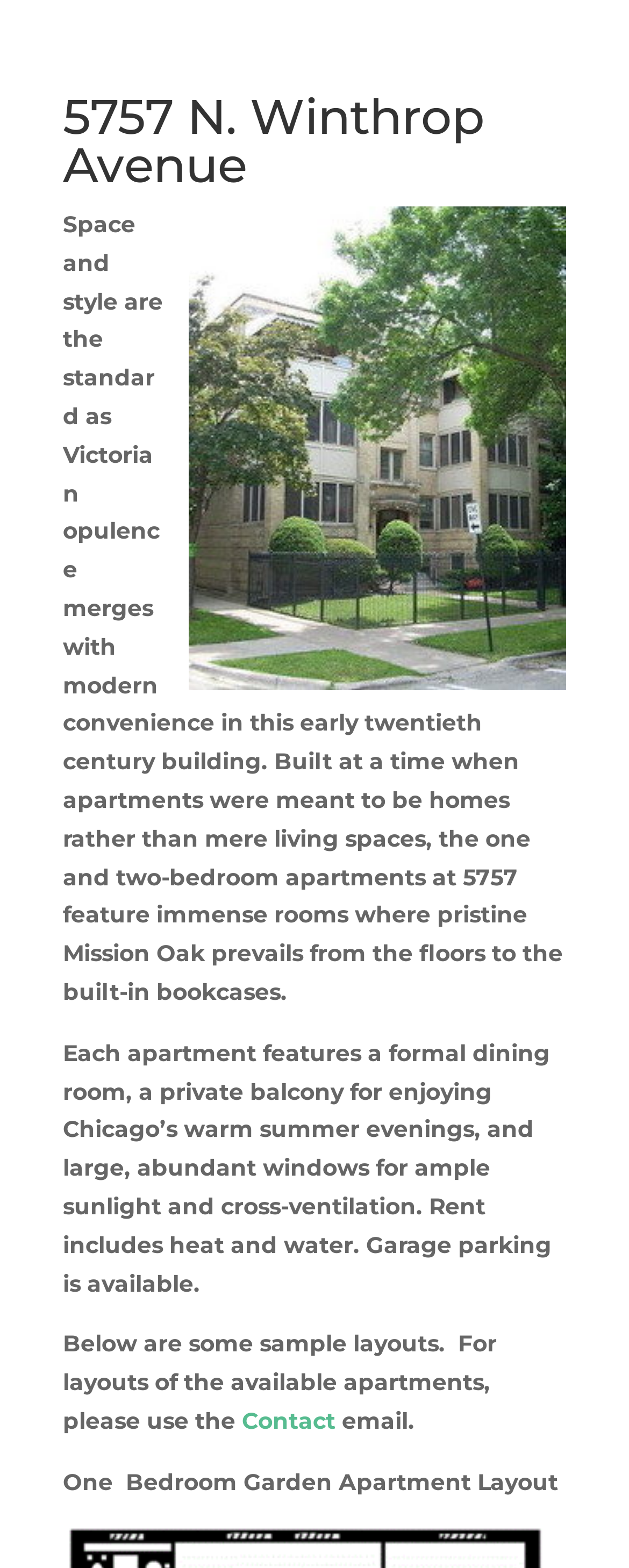Using the provided element description, identify the bounding box coordinates as (top-left x, top-left y, bottom-right x, bottom-right y). Ensure all values are between 0 and 1. Description: Contact

[0.374, 0.897, 0.533, 0.915]